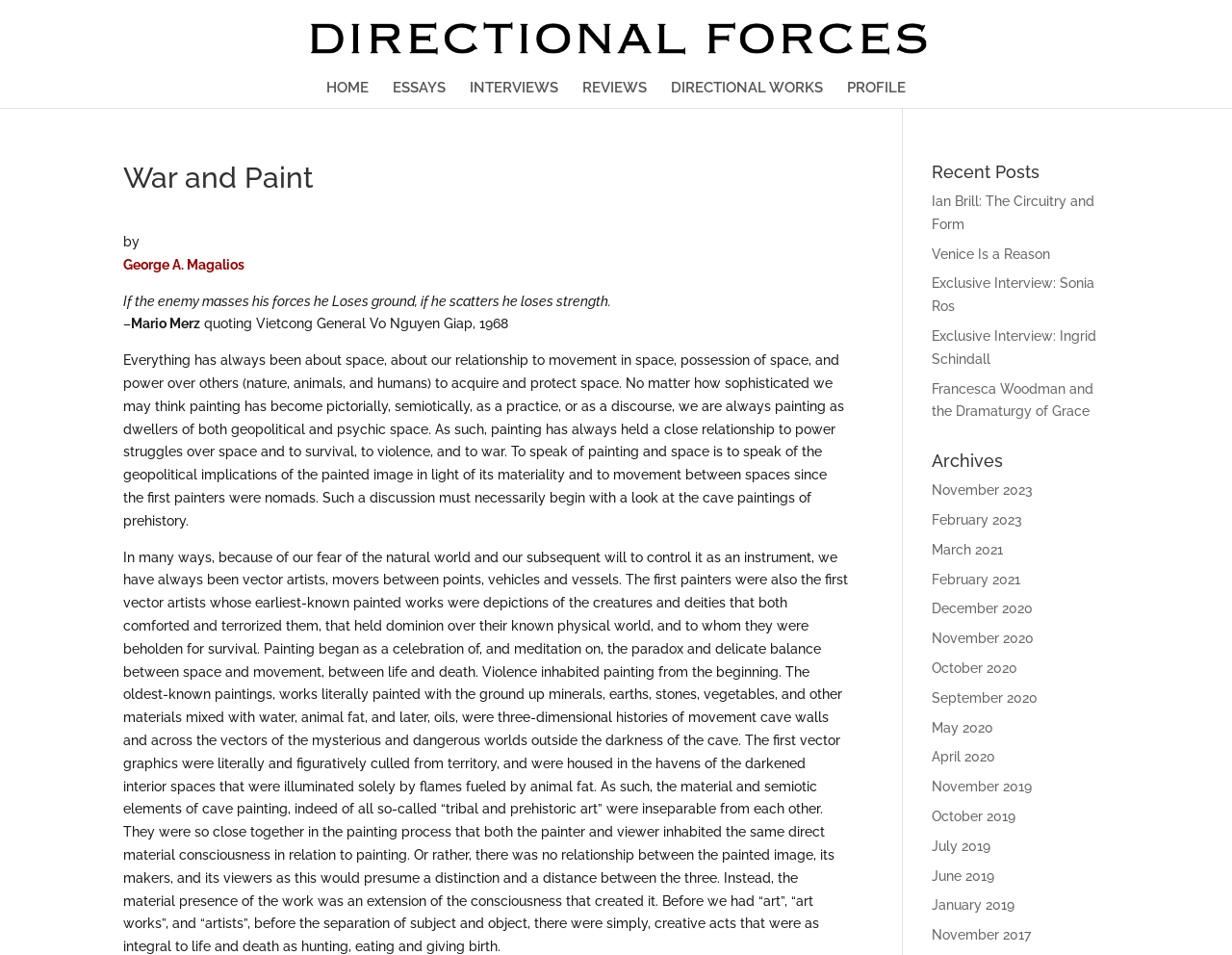Please predict the bounding box coordinates of the element's region where a click is necessary to complete the following instruction: "Go to the 'DIRECTIONAL WORKS' page". The coordinates should be represented by four float numbers between 0 and 1, i.e., [left, top, right, bottom].

[0.545, 0.085, 0.668, 0.113]